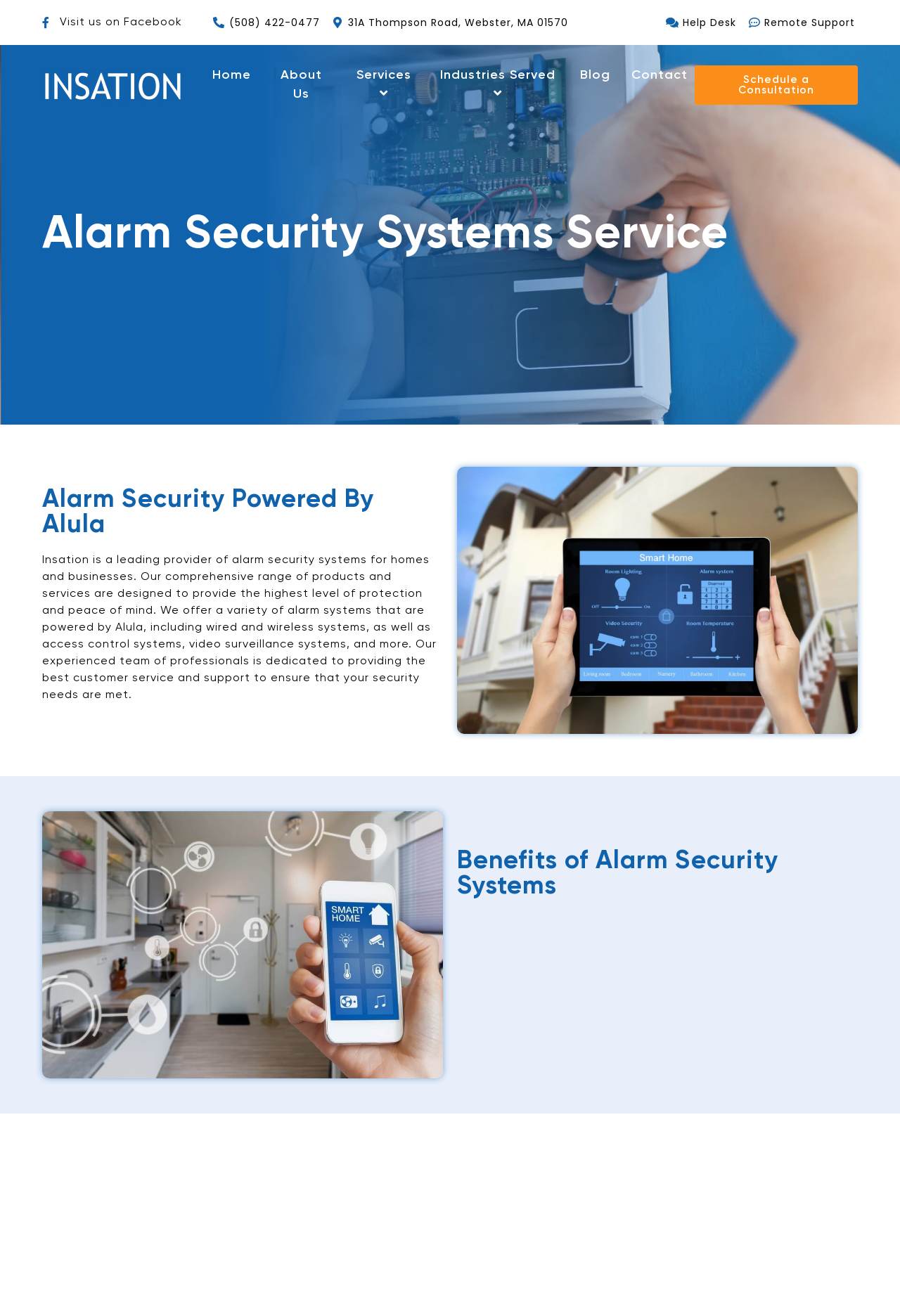Utilize the details in the image to thoroughly answer the following question: What is the company's phone number?

The phone number can be found in the top section of the webpage, next to the Facebook link and the address.